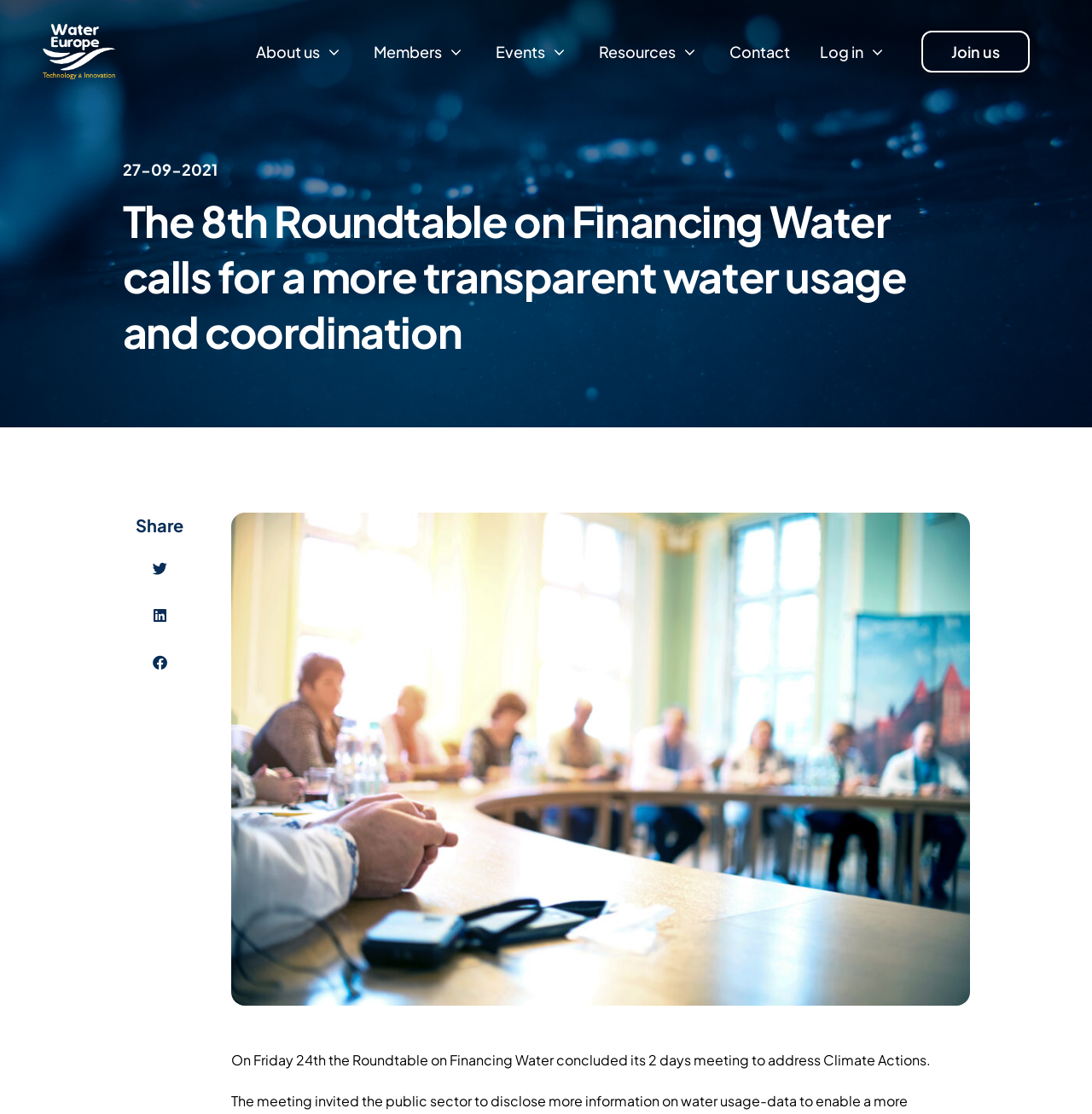Please find and generate the text of the main heading on the webpage.

The 8th Roundtable on Financing Water calls for a more transparent water usage and coordination